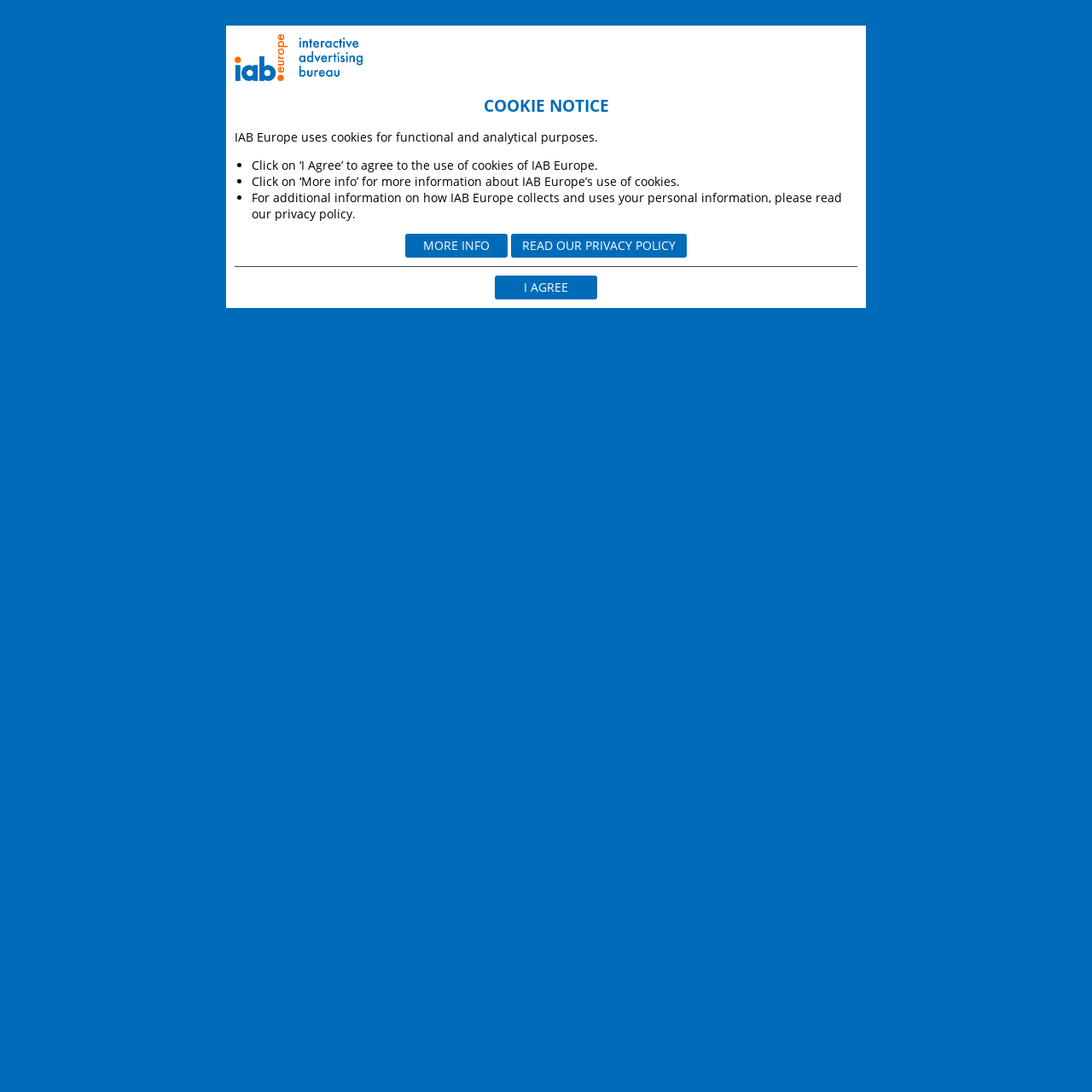Create an in-depth description of the webpage, covering main sections.

The webpage is about Agata Sadel, a certified DIMAQ trainer, and IAB Europe. At the top left corner, there is a logo image. Below the logo, there is a cookie notice section with a heading "COOKIE NOTICE" and a brief description of how IAB Europe uses cookies. This section also includes a list of options, such as "MORE INFO" and "READ OUR PRIVACY POLICY", which are positioned to the right of the description.

Below the cookie notice section, there is a section explaining what cookies are, why they are used, and how they can be controlled. This section includes several subheadings, such as "What are cookies?", "Why do we use cookies?", and "How can you control cookies?". The text in this section is divided into paragraphs and lists, making it easy to read and understand.

To the right of the cookie explanation section, there are two buttons, "I AGREE" and "MORE INFO", which are positioned near the top of the page. Further down the page, there are several sections explaining IAB Europe's privacy policy, including a general notice, data controller information, and data collected.

The privacy policy sections are divided into headings and subheadings, with clear and concise text explaining how IAB Europe processes personal data. The text includes links to external websites, such as Google Analytics and the General Data Protection Regulation (EU) 2016/679. There are also several lists and bullet points throughout the sections, making it easy to scan and understand the information.

Overall, the webpage is well-organized and easy to navigate, with clear headings and concise text explaining the use of cookies and IAB Europe's privacy policy.